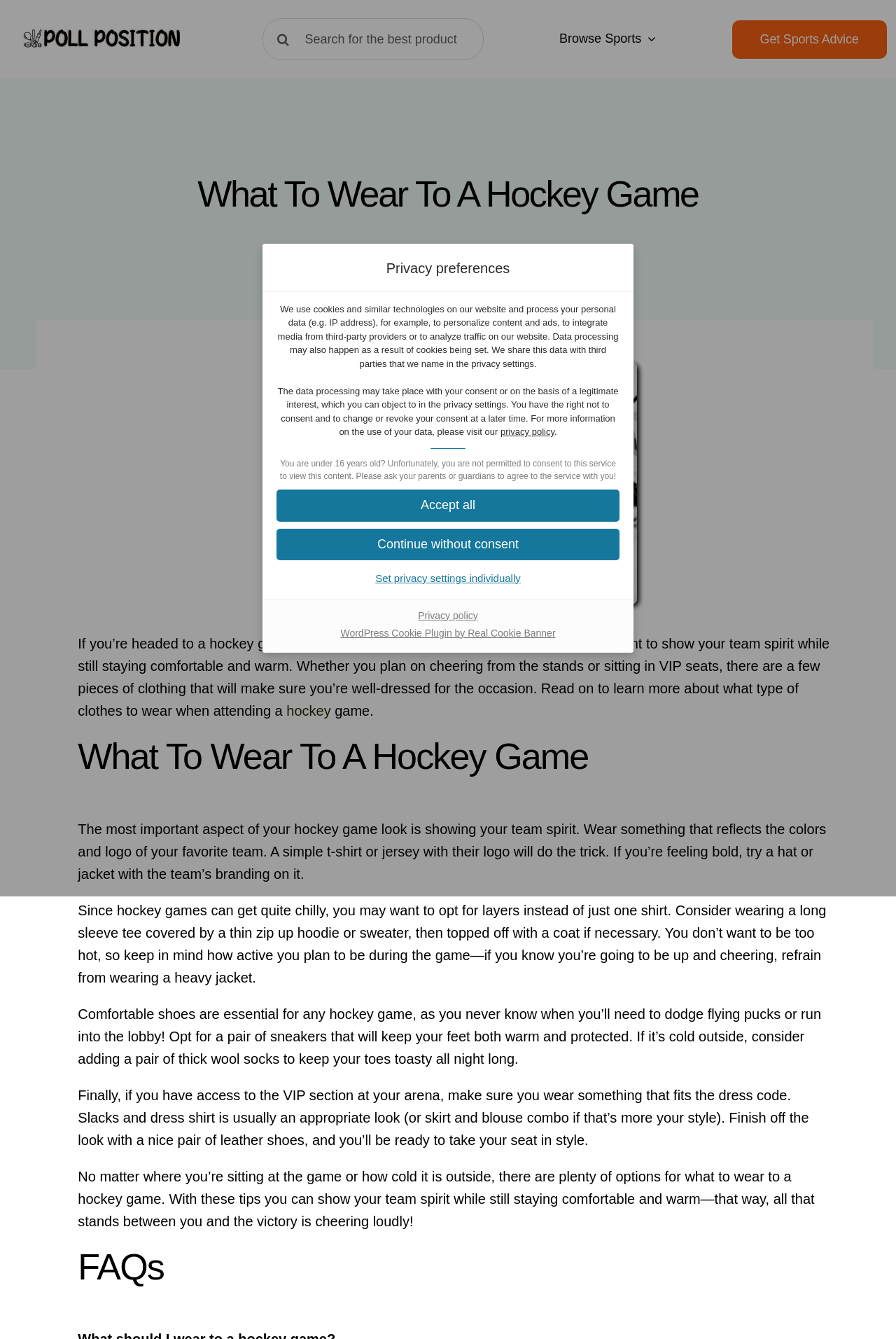Elaborate on the information and visuals displayed on the webpage.

The webpage is about "What To Wear To A Hockey Game" and appears to have a privacy preferences dialog box prominently displayed at the top. This dialog box takes up about two-thirds of the screen and has a heading "Privacy preferences" at the top. Below the heading, there is a block of text explaining how the website uses cookies and processes personal data, including IP addresses, to personalize content and ads, integrate media from third-party providers, and analyze traffic on the website. 

The text also mentions that data processing may happen as a result of cookies being set and that this data is shared with third parties. There is a link to the "privacy policy" within this text block. 

Further down, there is a message stating that if the user is under 16 years old, they are not permitted to consent to this service and should ask their parents or guardians to agree to the service with them. 

Below this message, there are three buttons: "Accept all", "Continue without consent", and "Set privacy settings individually". These buttons are aligned horizontally and take up about one-third of the screen width. 

At the bottom of the dialog box, there are two links: "Privacy policy" and "WordPress Cookie Plugin by Real Cookie Banner".